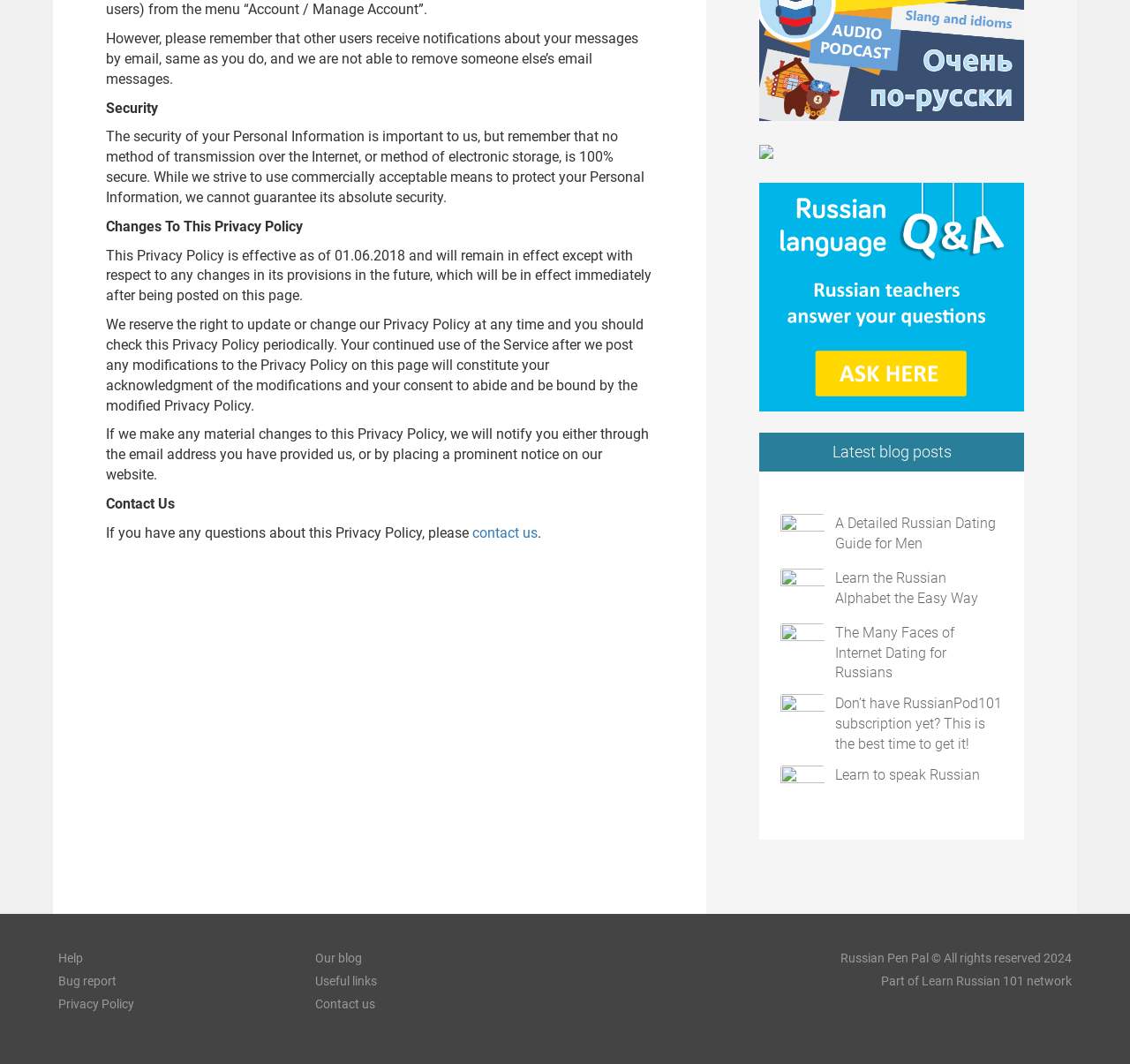Locate the bounding box coordinates of the clickable area needed to fulfill the instruction: "Read the 'Security' section".

[0.094, 0.093, 0.14, 0.109]